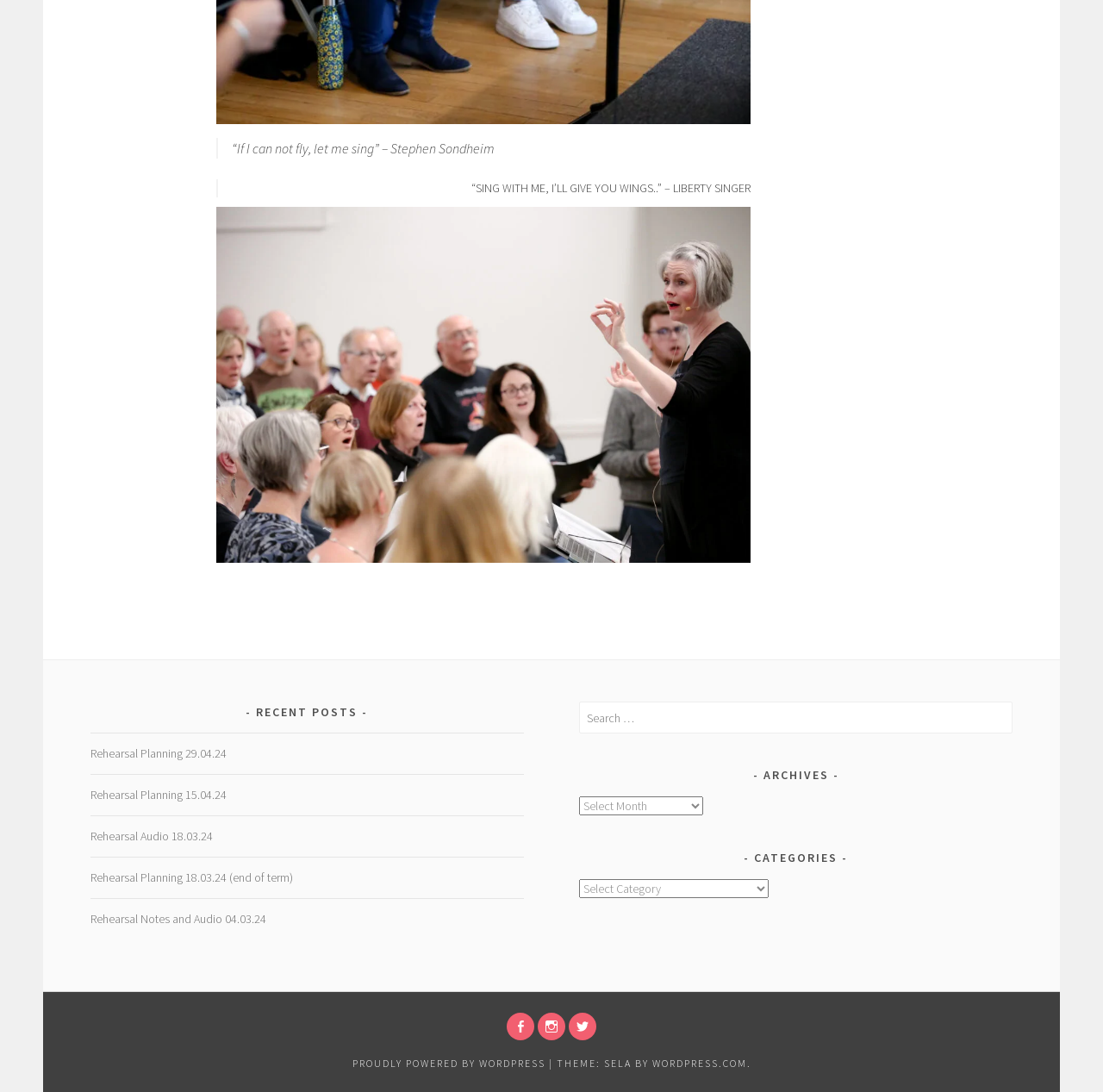Use a single word or phrase to answer this question: 
What is the purpose of the search box?

To search for posts